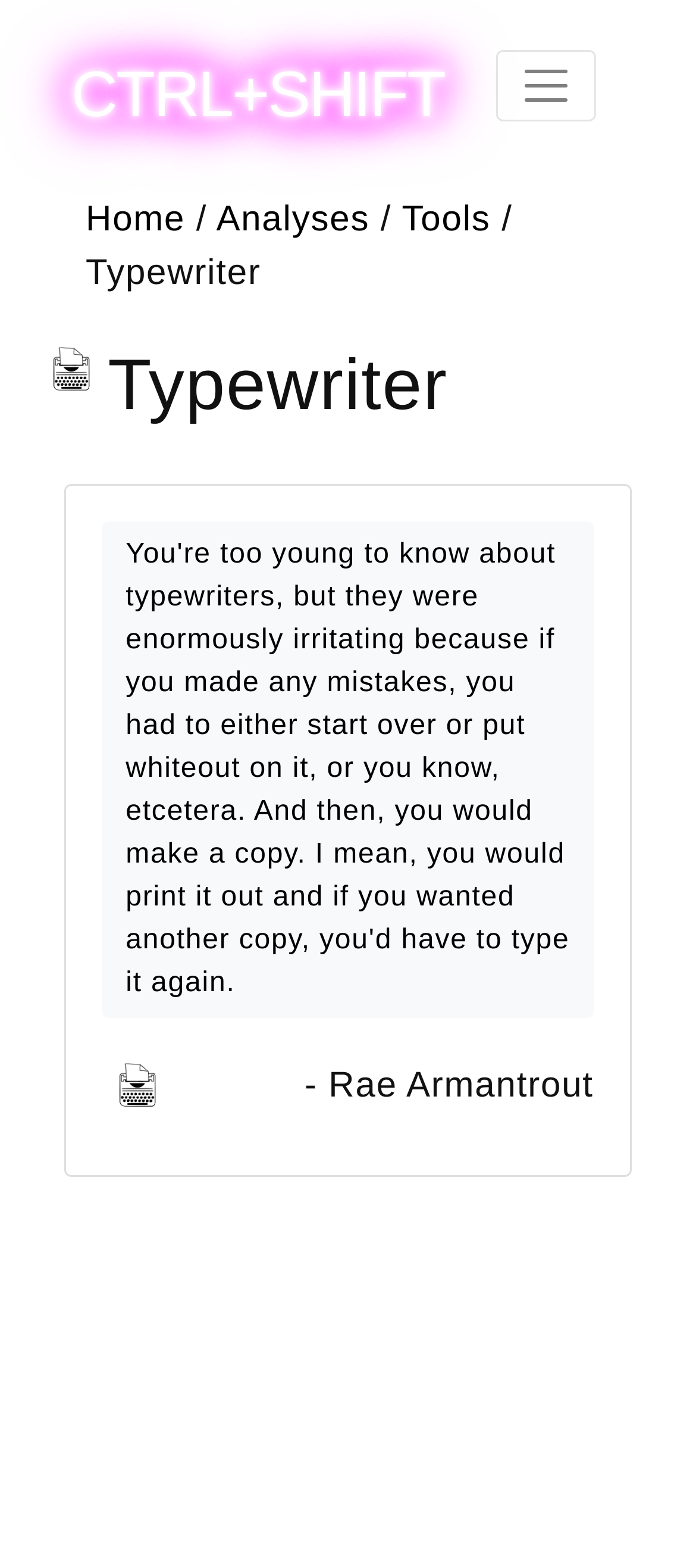Give a comprehensive overview of the webpage, including key elements.

The webpage is about "Typewriter" which is part of "CTRL+Shift: Writing practice at the dawn of the digital era". At the top left, there is a link to "CTRL+SHIFT". Next to it, a button "Toggle navigation" is located, which controls the page navigation. Below these elements, a navigation menu is placed, consisting of links to "Home", "Analyses", and "Tools", separated by static text elements.

Further down, a large heading "Typewriter" is centered, accompanied by a small image on the left. Below the heading, a quote from Rae Armantrout is displayed, which discusses the difficulties of using typewriters. The quote is preceded by an image of an email icon. The quote is attributed to Rae Armantrout, whose name is written in static text.

Another quote is placed below, which is a continuation of the discussion about writing practices, this time mentioning the rarity of writing poems by hand without a typewriter or computer. The quotes and images are arranged in a vertical column, taking up most of the page's content area.